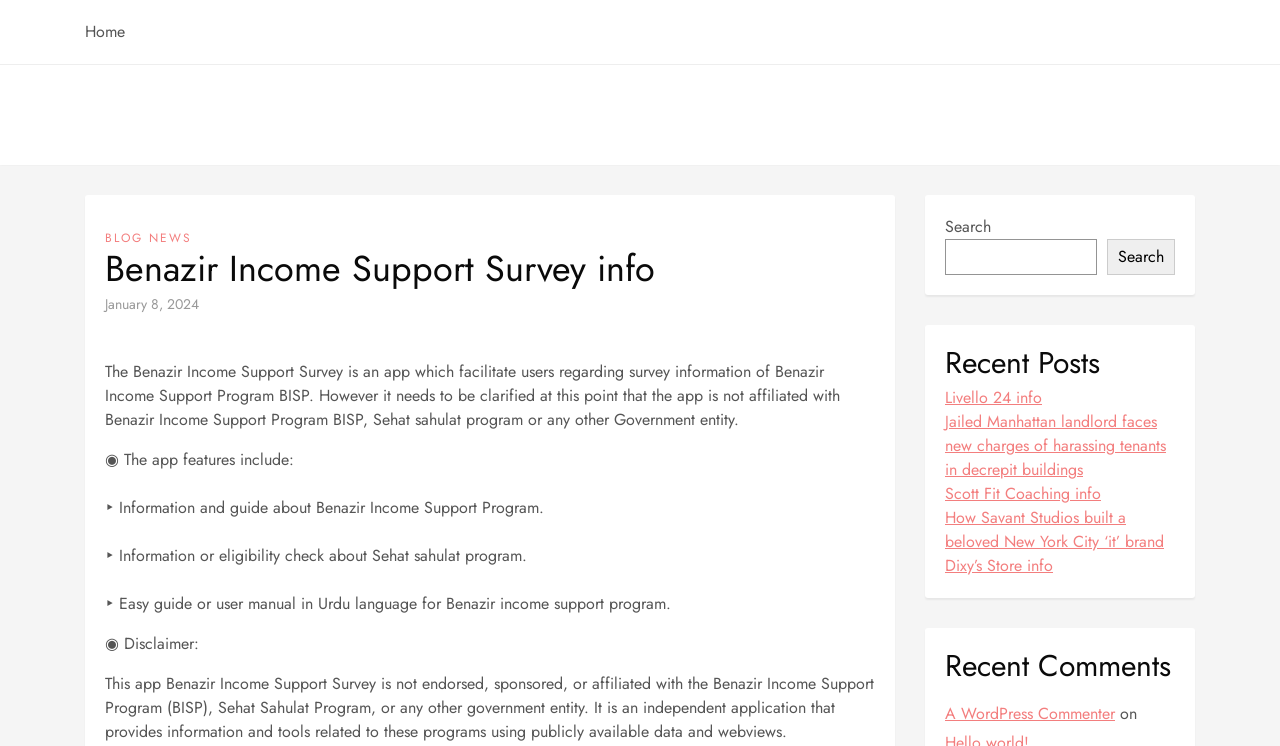Find the bounding box coordinates of the element you need to click on to perform this action: 'read recent posts'. The coordinates should be represented by four float values between 0 and 1, in the format [left, top, right, bottom].

[0.738, 0.463, 0.918, 0.511]